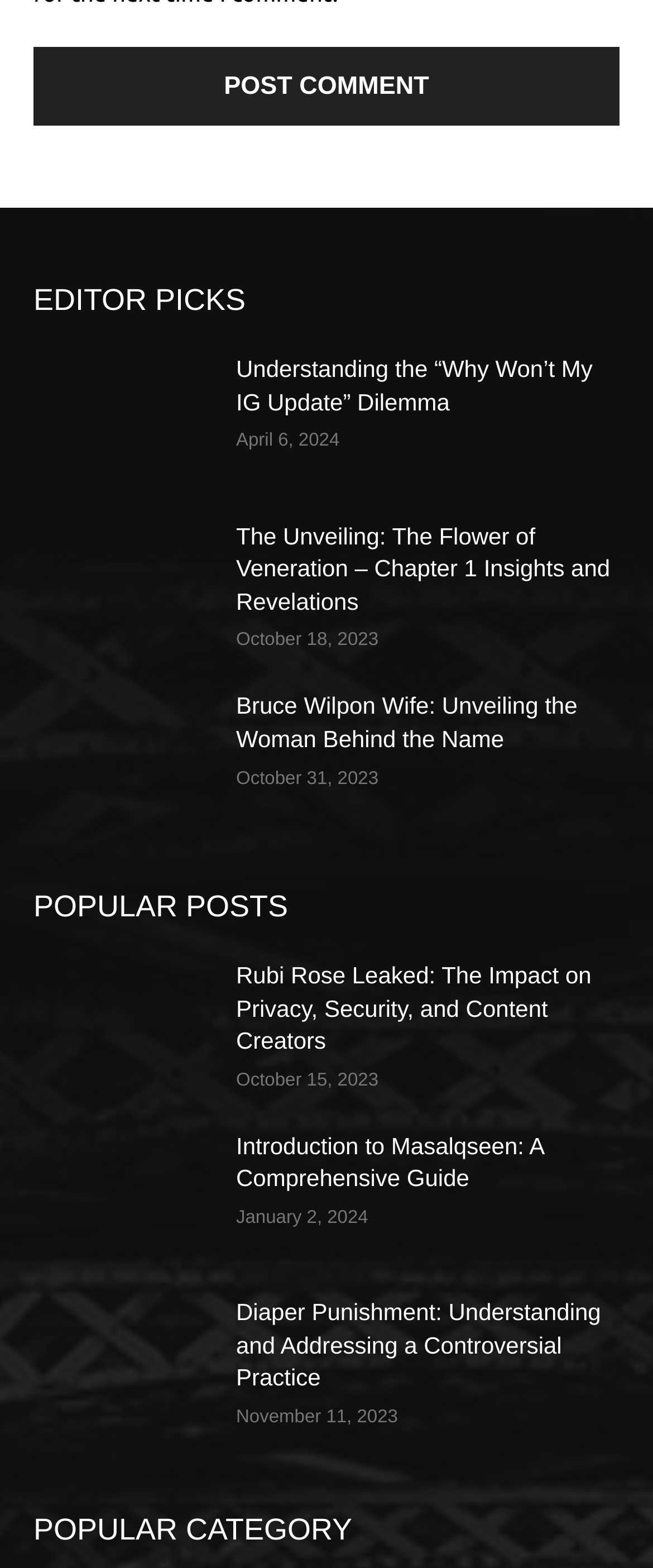Locate the bounding box coordinates of the element that needs to be clicked to carry out the instruction: "Explore 'Introduction to Masalqseen: A Comprehensive Guide'". The coordinates should be given as four float numbers ranging from 0 to 1, i.e., [left, top, right, bottom].

[0.051, 0.721, 0.321, 0.799]